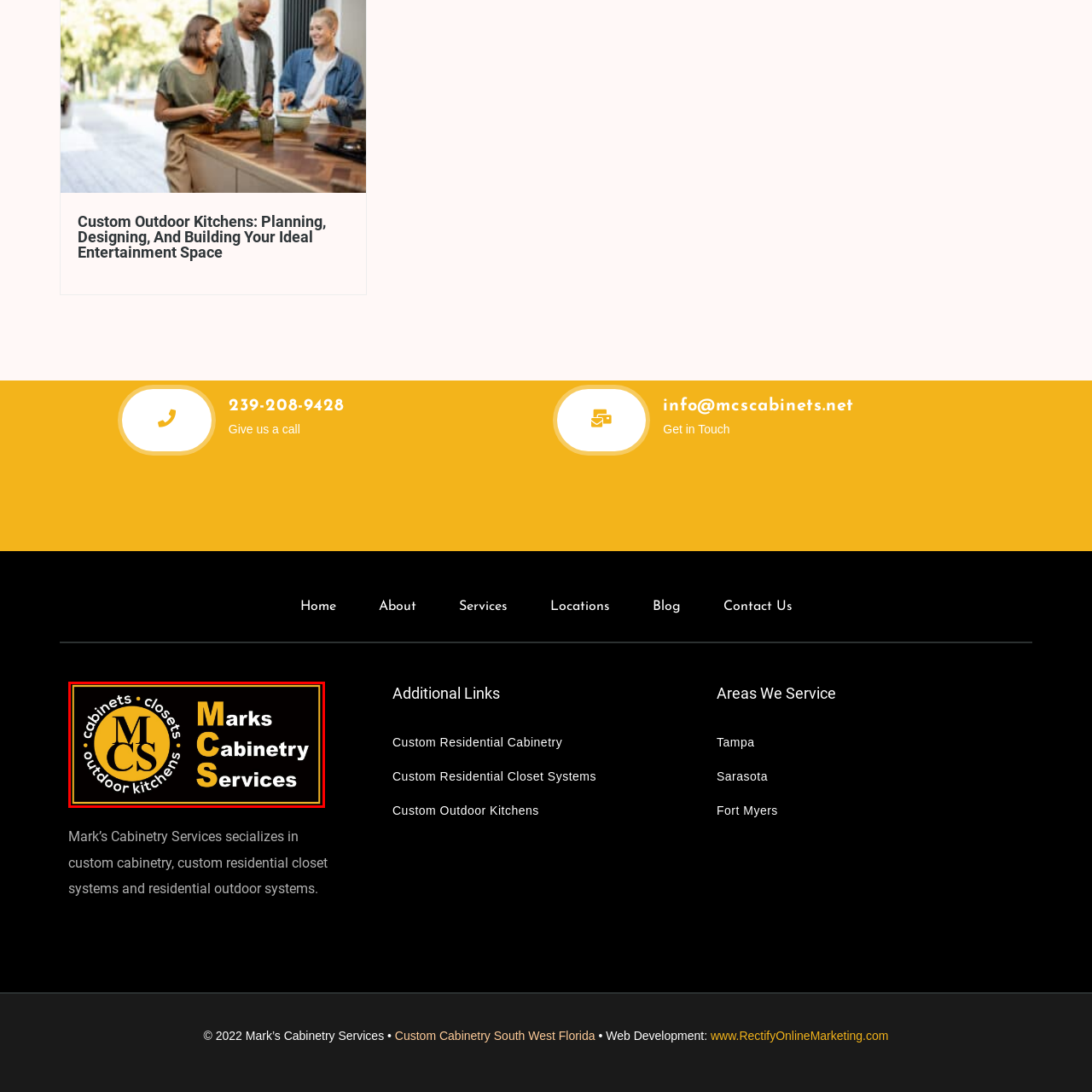Provide a detailed narrative of the image inside the red-bordered section.

The image features the logo of Mark’s Cabinetry Services, prominently showcasing the initials "MCS" in bold yellow letters against a black background. Surrounding the central initials, the logo also includes descriptive terms—"cabinets," "closets," and "outdoor kitchens"—in smaller white text, connected by decorative dots. This branding emphasizes the company’s specialization in custom cabinetry and outdoor kitchen solutions, creating a strong visual identity that reflects its services. The bold color contrast makes the logo eye-catching, reinforcing the business's presence in the custom cabinetry market.